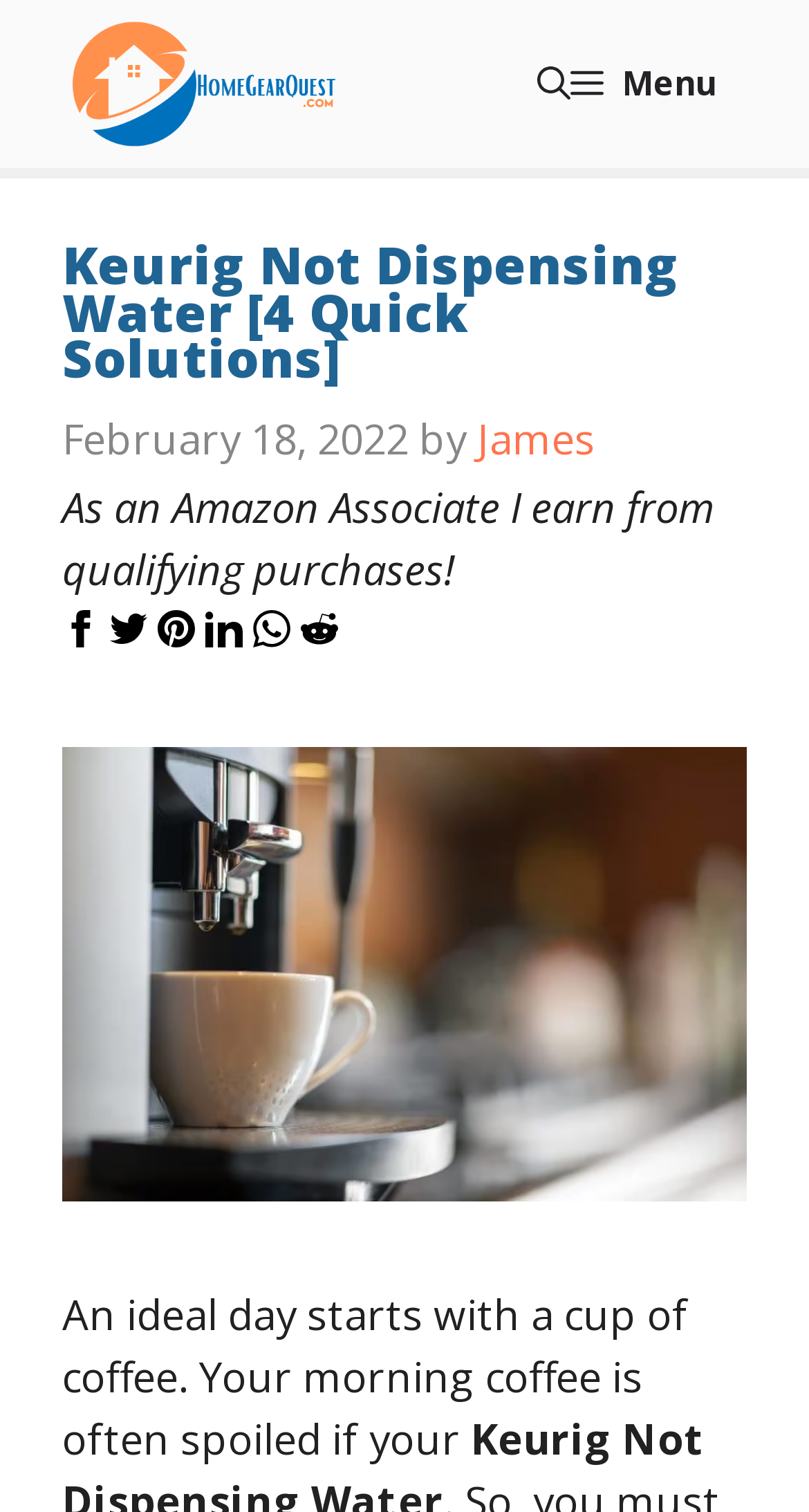What is the first sentence of the article?
Based on the image content, provide your answer in one word or a short phrase.

An ideal day starts with a cup of coffee.